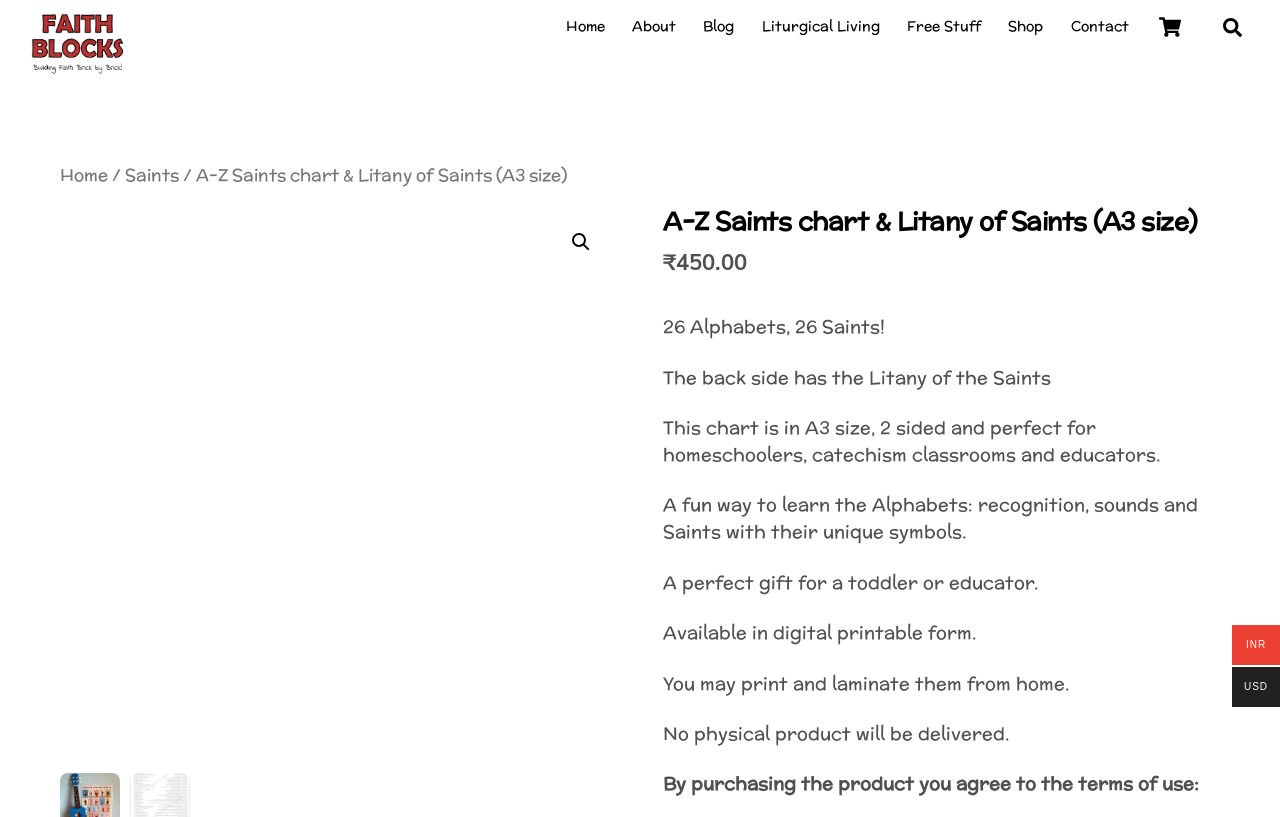Identify the bounding box coordinates of the area you need to click to perform the following instruction: "Learn about Milwaukee Common Council honors local LGBTQ+ trailblazers at a special Pride Month ceremony".

None